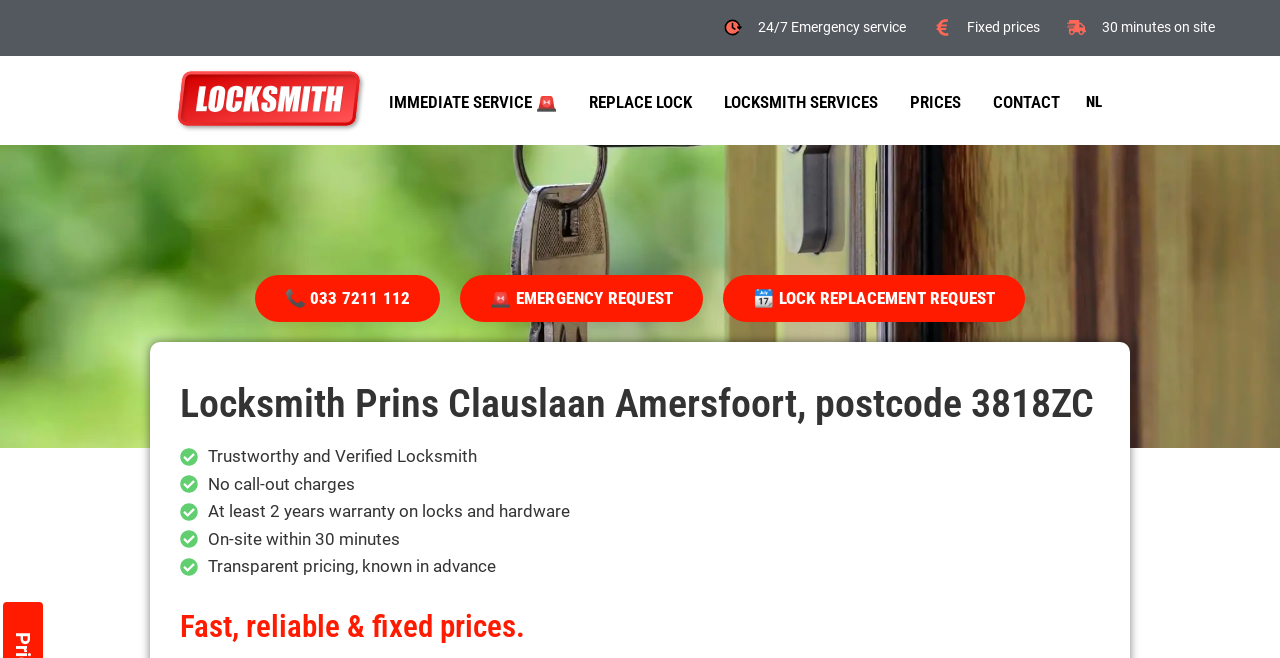Please identify the bounding box coordinates of the clickable region that I should interact with to perform the following instruction: "View the image". The coordinates should be expressed as four float numbers between 0 and 1, i.e., [left, top, right, bottom].

None